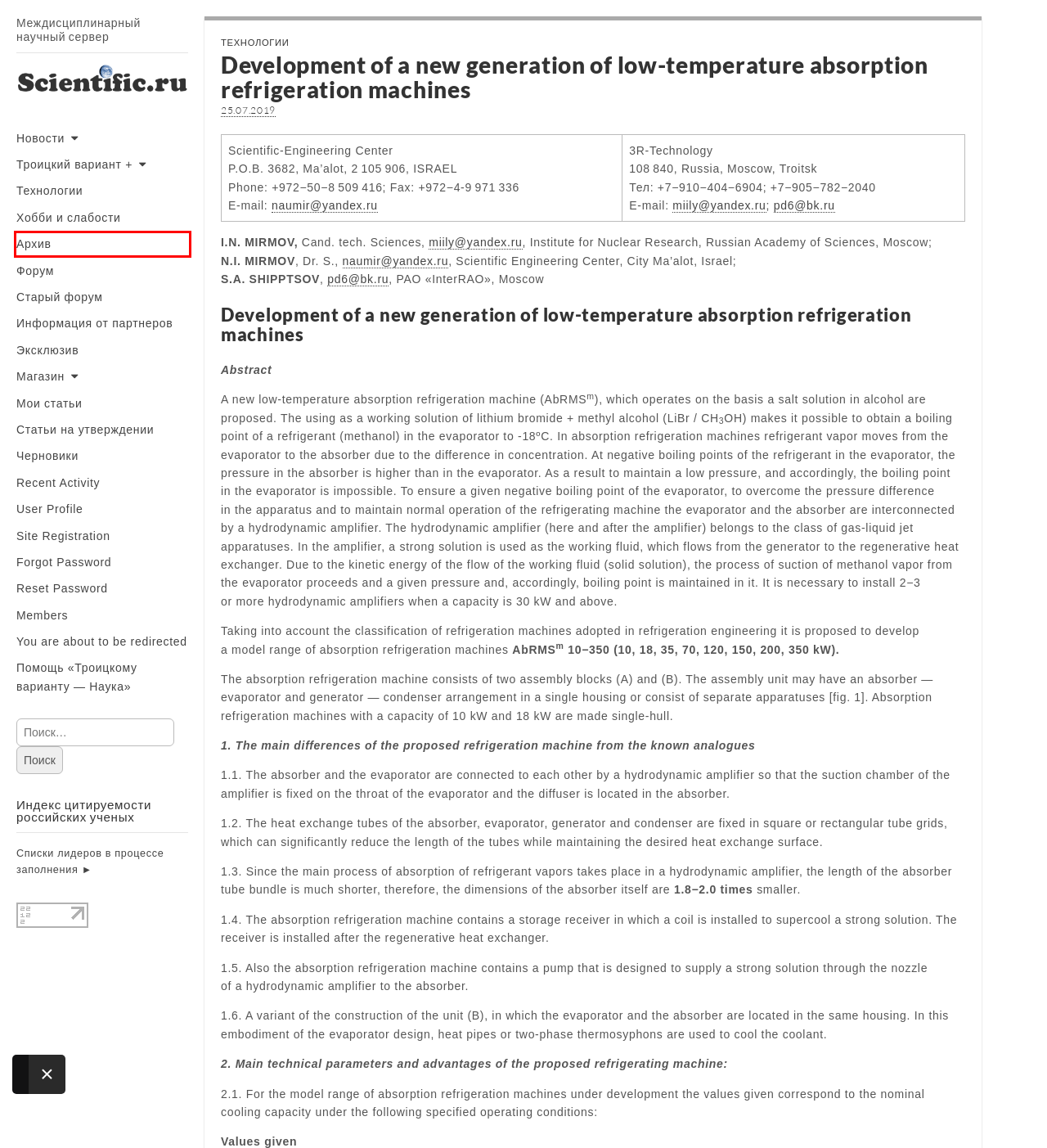Given a webpage screenshot with a red bounding box around a particular element, identify the best description of the new webpage that will appear after clicking on the element inside the red bounding box. Here are the candidates:
A. Магазин — Scientific.ru
B. Scientific.ru — Междисциплинарный научный сервер
C. Черновики — Scientific.ru
D. Архив — Scientific.ru
E. Эксклюзив — Scientific.ru
F. Мои статьи — Scientific.ru
G. User Profile — Scientific.ru
H. Хобби и слабости — Scientific.ru

D